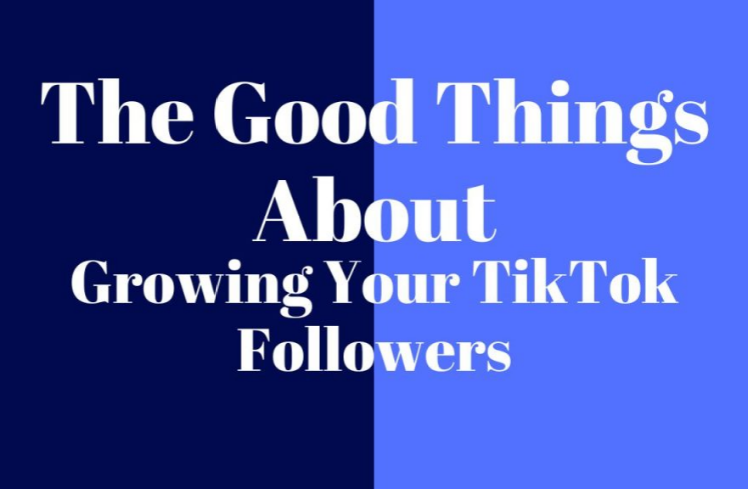What is the platform known for its engaging short videos?
Based on the image, please offer an in-depth response to the question.

The platform known for its engaging short videos is identified by reading the description of the graphic, which mentions TikTok as a platform known for its engaging short videos.